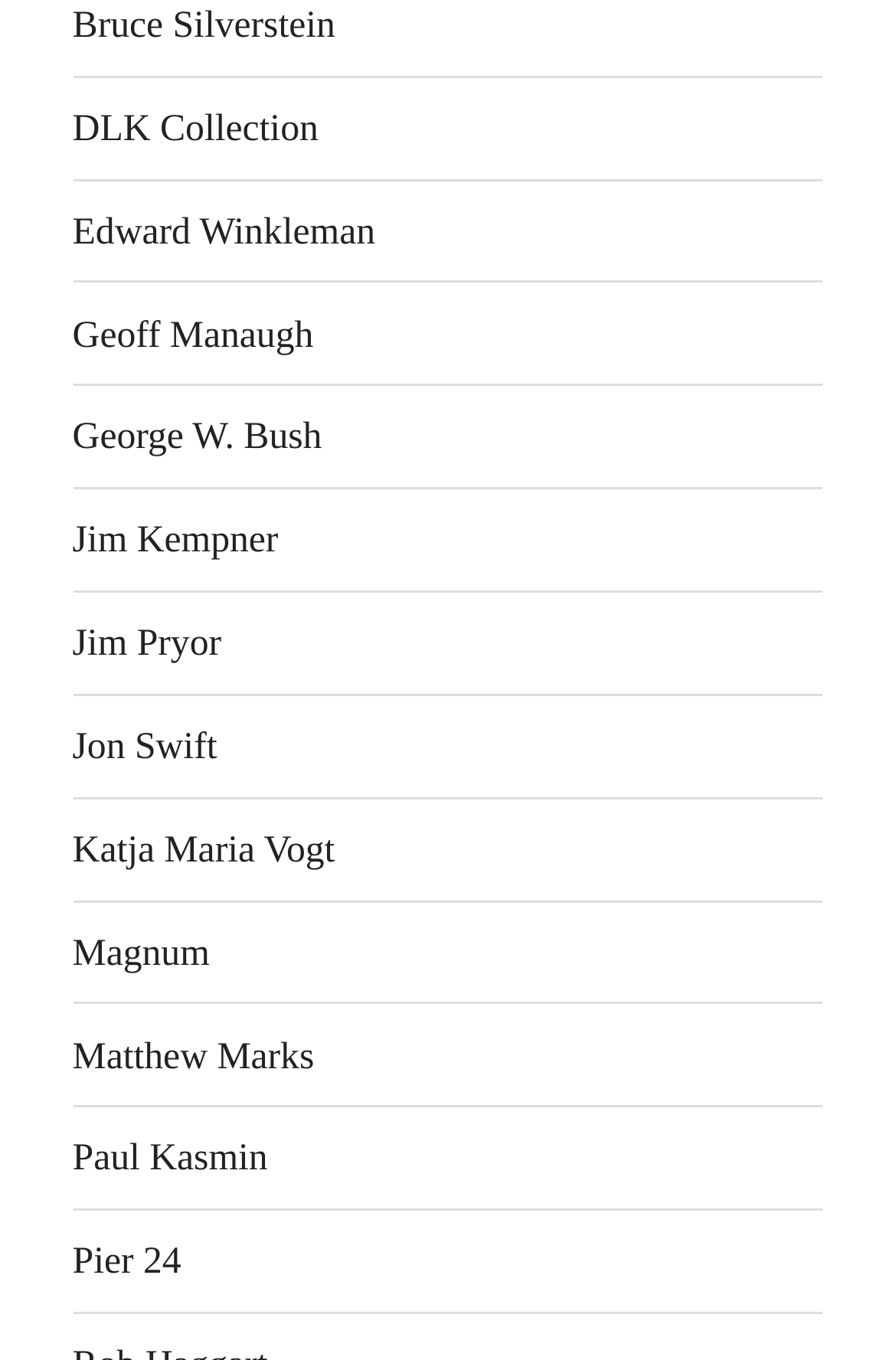What is the last name of the person linked at the bottom?
Answer the question with a single word or phrase by looking at the picture.

Pier 24